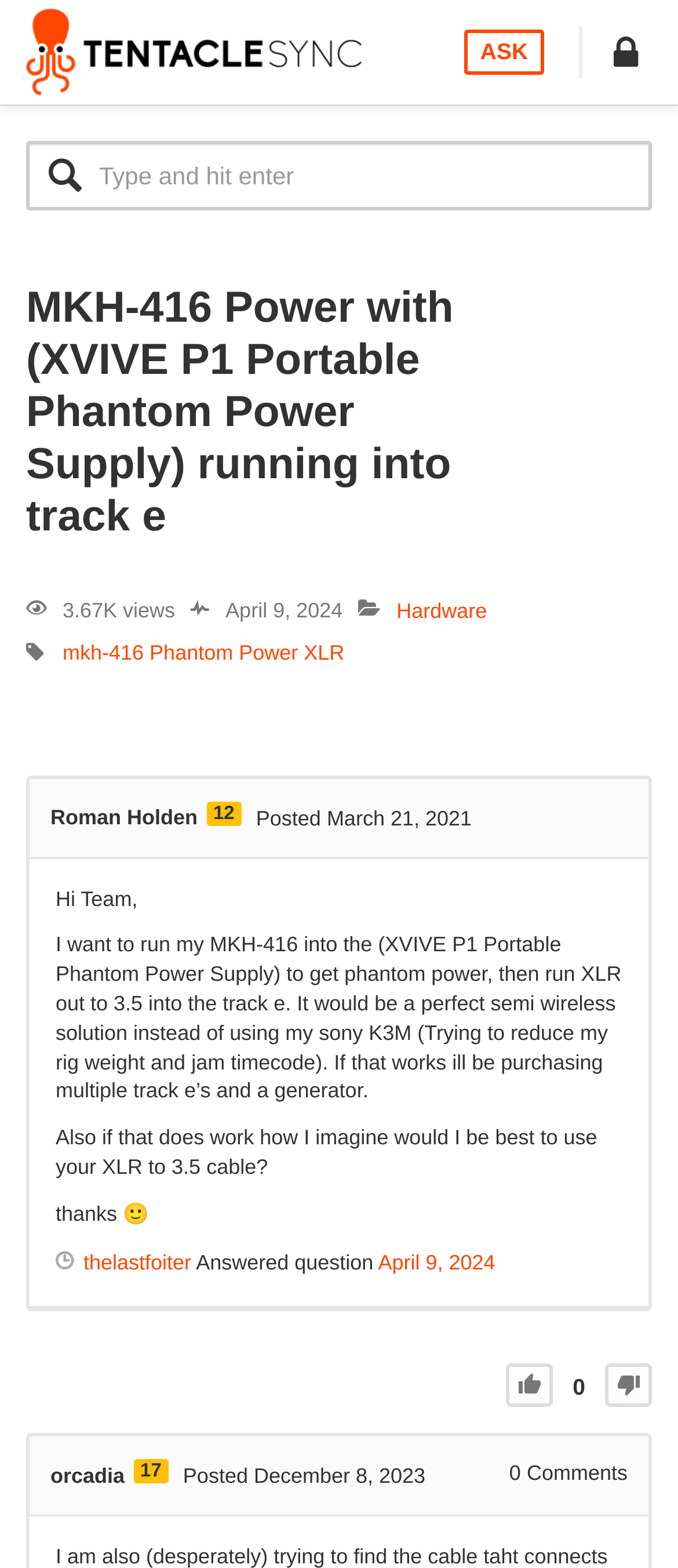Locate the UI element described as follows: "April 9, 2024". Return the bounding box coordinates as four float numbers between 0 and 1 in the order [left, top, right, bottom].

[0.558, 0.797, 0.73, 0.812]